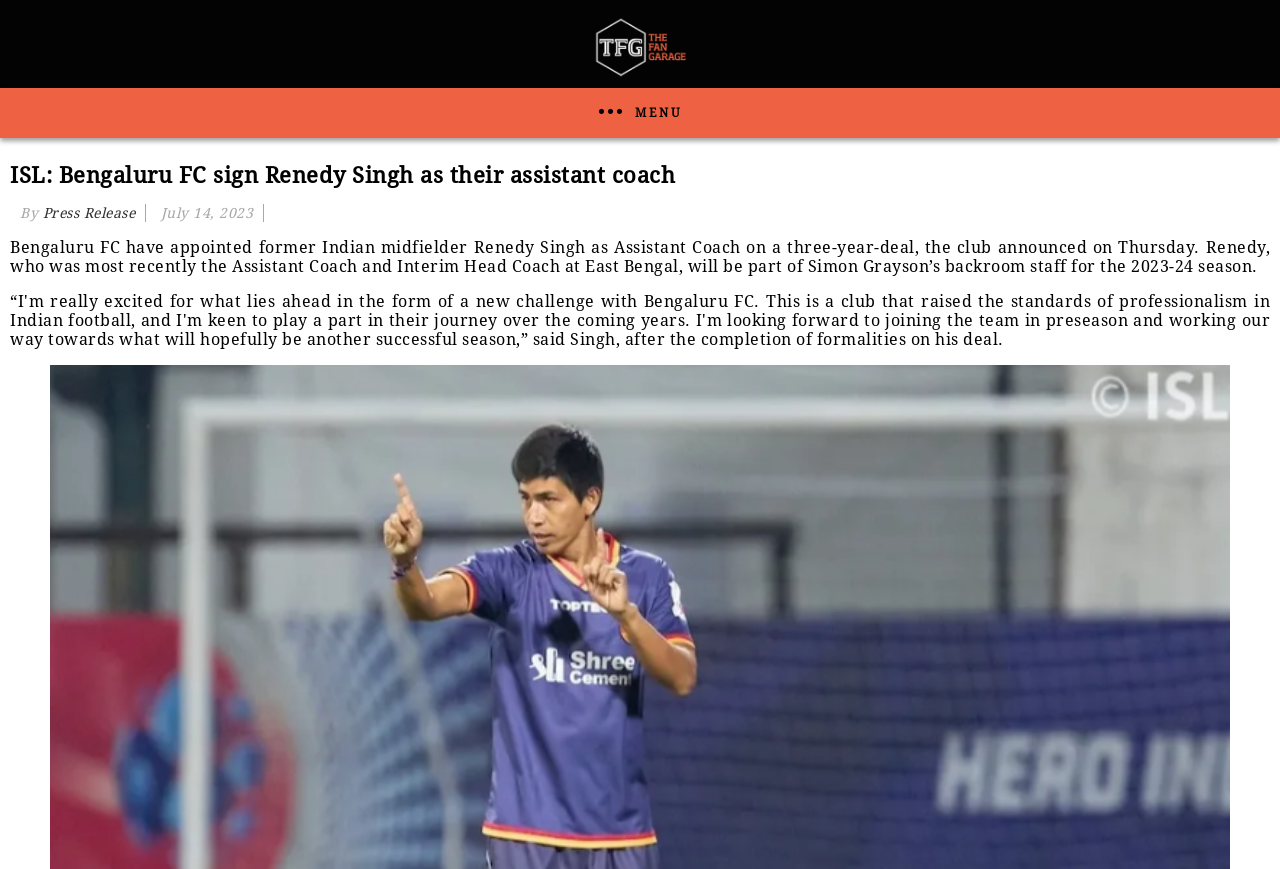Create a detailed summary of all the visual and textual information on the webpage.

The webpage is about Bengaluru FC signing Renedy Singh as their assistant coach, as indicated by the title. At the top left corner, there is a button labeled "...MENU" which is likely a navigation menu. To the right of the button, there is a link with no text. 

Below the button, there is a heading that repeats the title of the webpage. Under the heading, there is a section with three elements: a "By" label, a link labeled "Press Release", and a date "July 14, 2023". 

The main content of the webpage is a paragraph of text that provides more details about Renedy Singh's appointment as Assistant Coach at Bengaluru FC. The text is positioned below the section with the "By" label, link, and date.